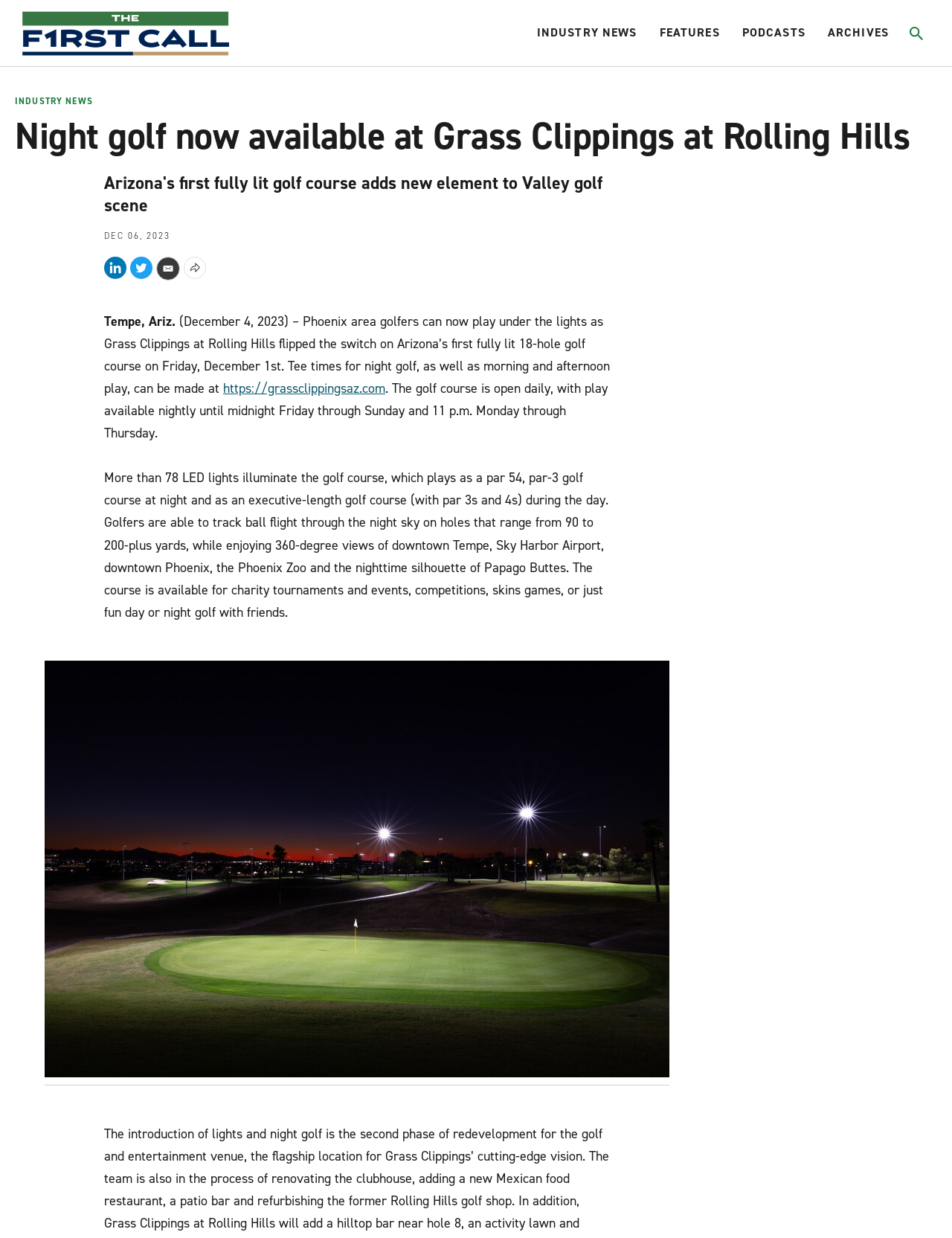Determine the bounding box coordinates for the region that must be clicked to execute the following instruction: "Share on LinkedIn".

[0.109, 0.207, 0.133, 0.225]